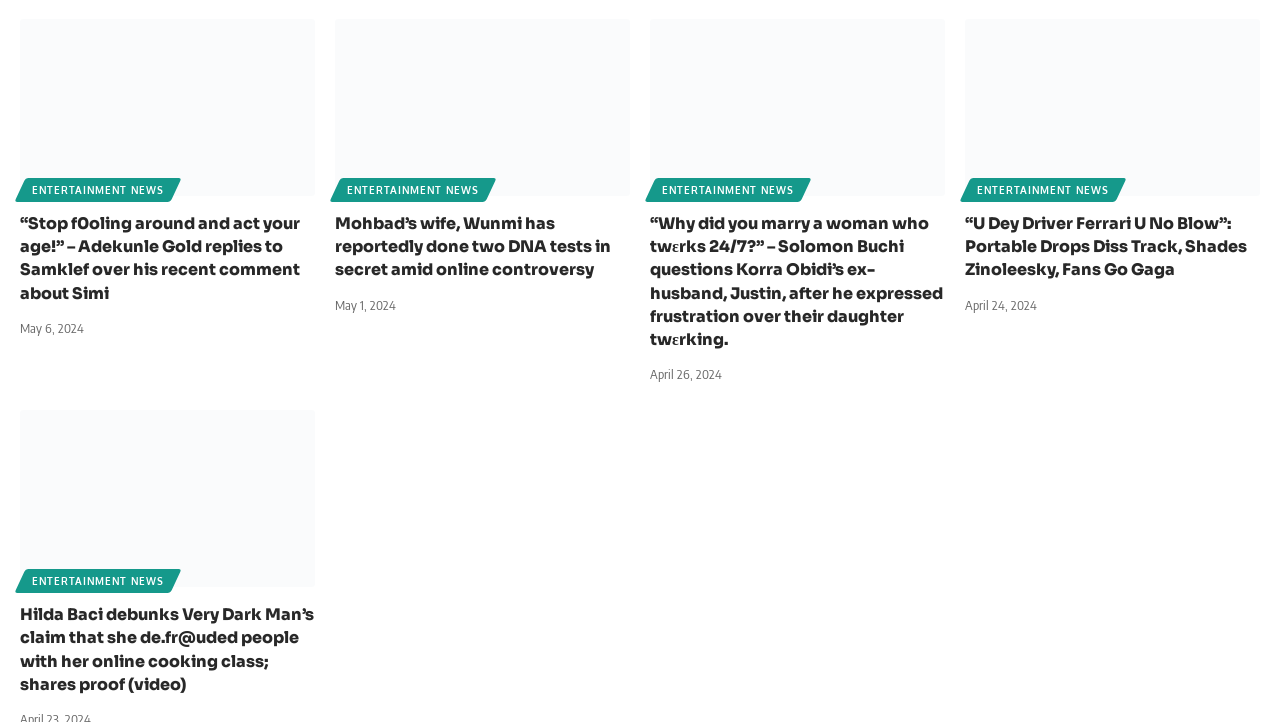What is the title of the second news article?
Based on the content of the image, thoroughly explain and answer the question.

I looked at the headings on the page and found the second heading, which is 'Mohbad’s wife, Wunmi has reportedly done two DNA tests in secret amid online controversy'.